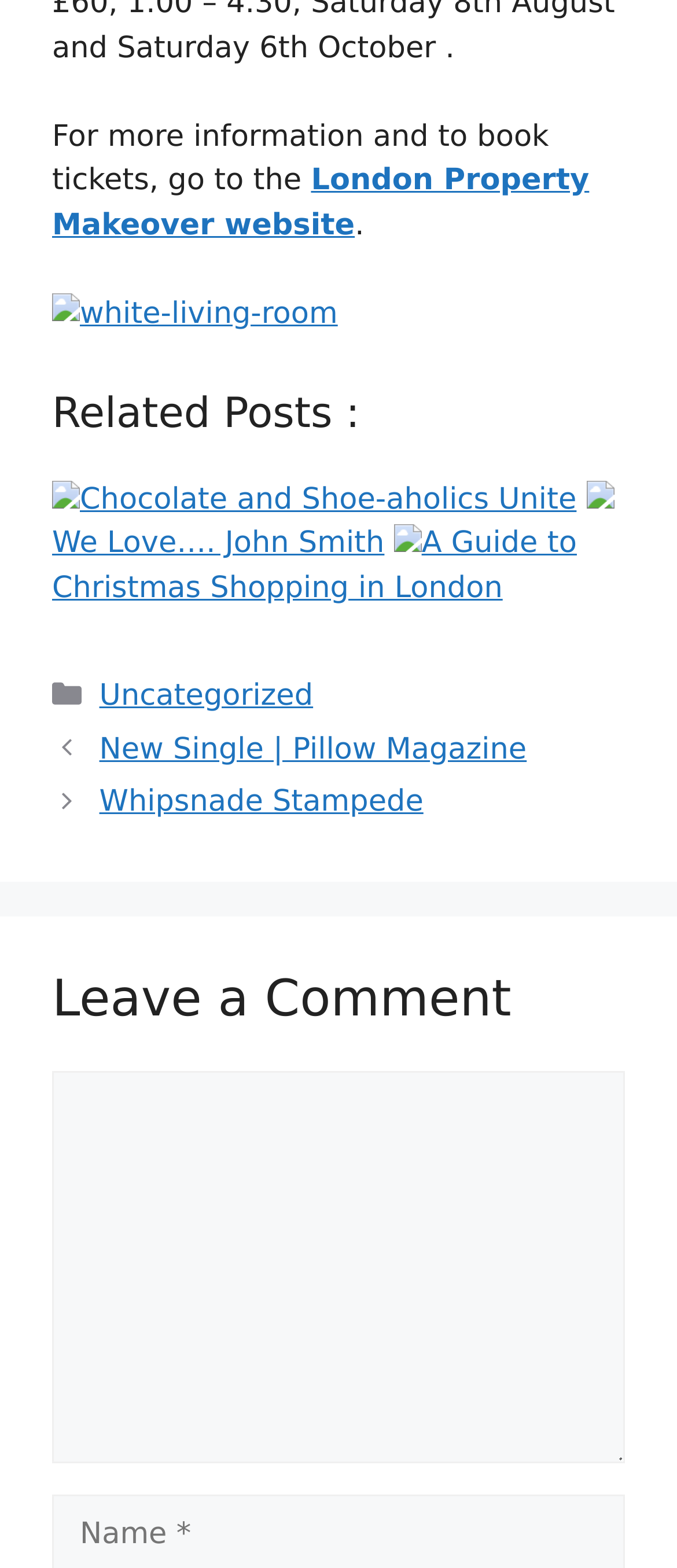Please respond to the question with a concise word or phrase:
How many related posts are listed?

4